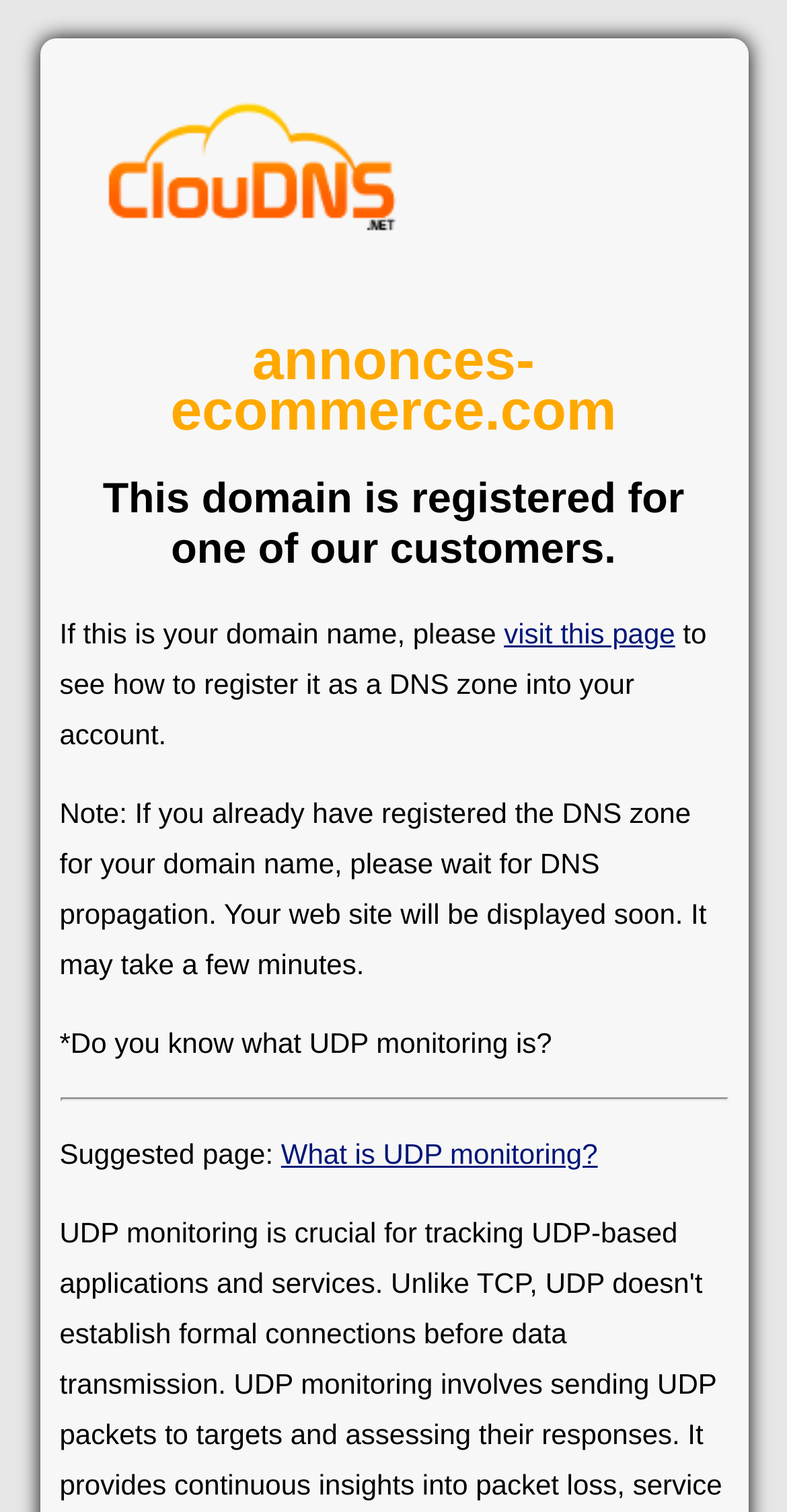What is above the horizontal separator?
We need a detailed and exhaustive answer to the question. Please elaborate.

By analyzing the bounding box coordinates, it can be determined that the horizontal separator is located at y1=0.726 and y2=0.728. The elements above this separator include the headings and text related to domain registration, such as 'This domain is registered for one of our customers.' and 'If this is your domain name, please visit this page...'. Therefore, the content above the horizontal separator is related to domain registration information.